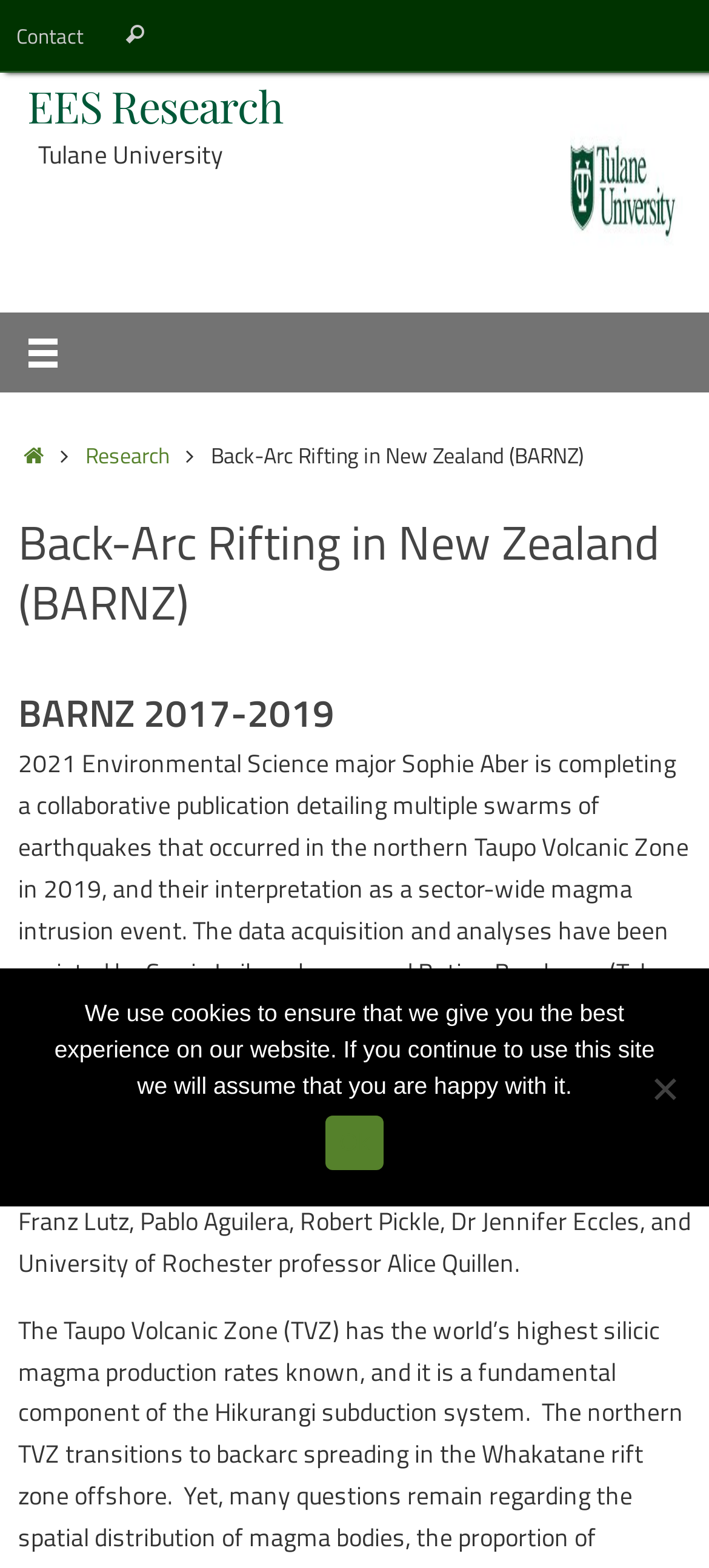Identify the coordinates of the bounding box for the element described below: "parent_node: Search for: name="s" placeholder="Search"". Return the coordinates as four float numbers between 0 and 1: [left, top, right, bottom].

[0.149, 0.0, 0.226, 0.045]